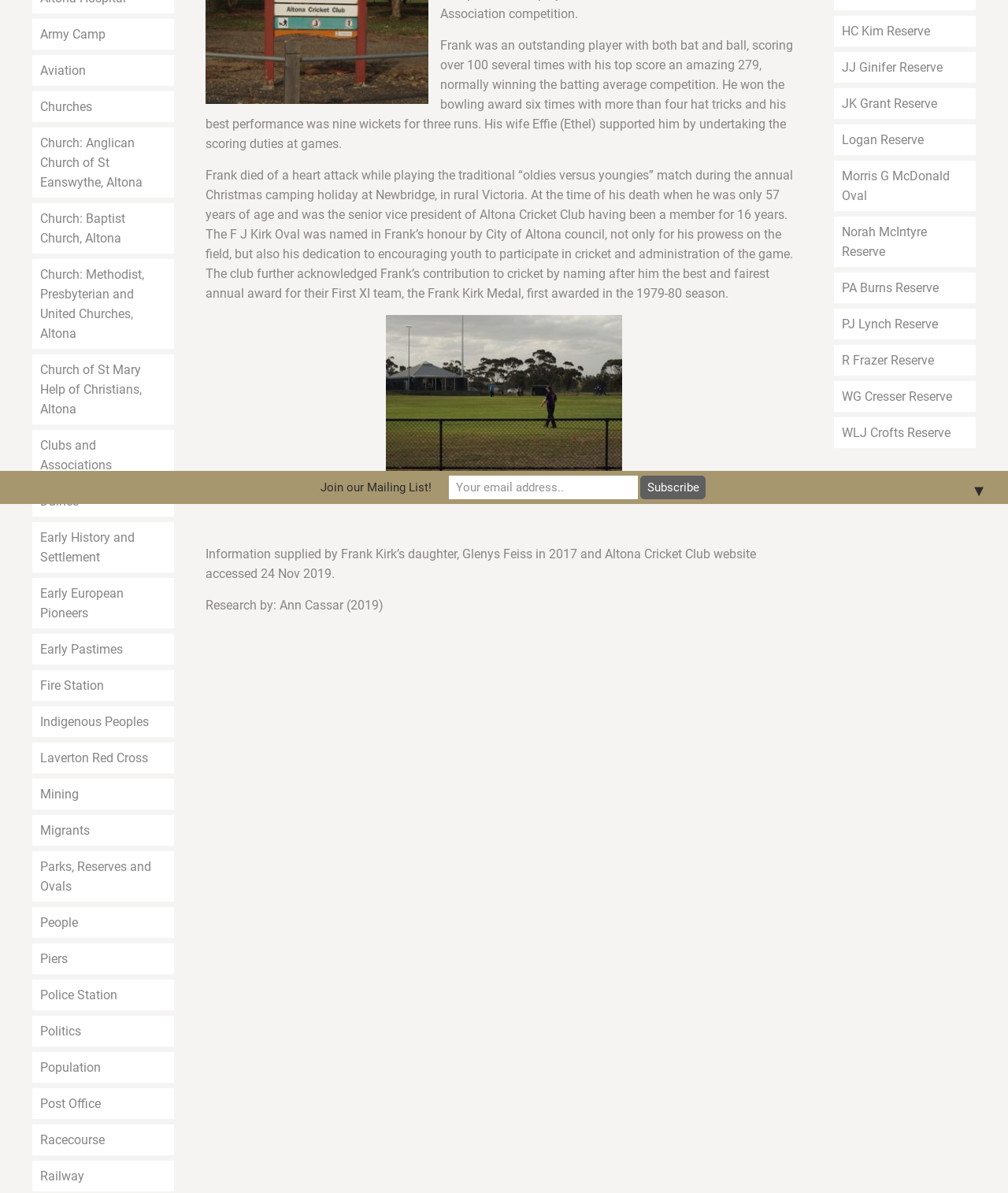Identify the bounding box of the UI element described as follows: "People". Provide the coordinates as four float numbers in the range of 0 to 1 [left, top, right, bottom].

[0.031, 0.759, 0.174, 0.786]